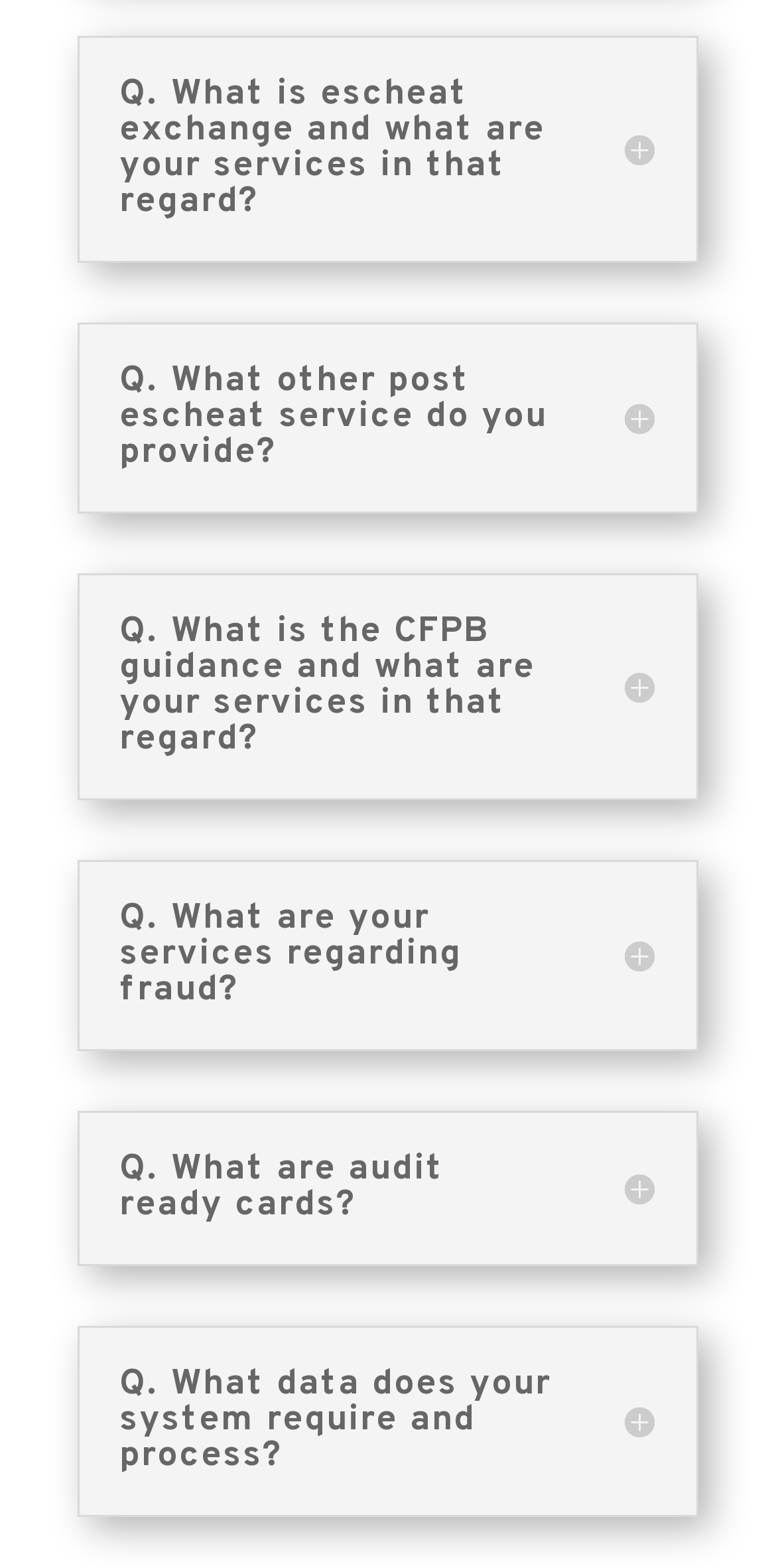Please provide a one-word or phrase answer to the question: 
What is the last question asked on the webpage?

What data does your system require and process?